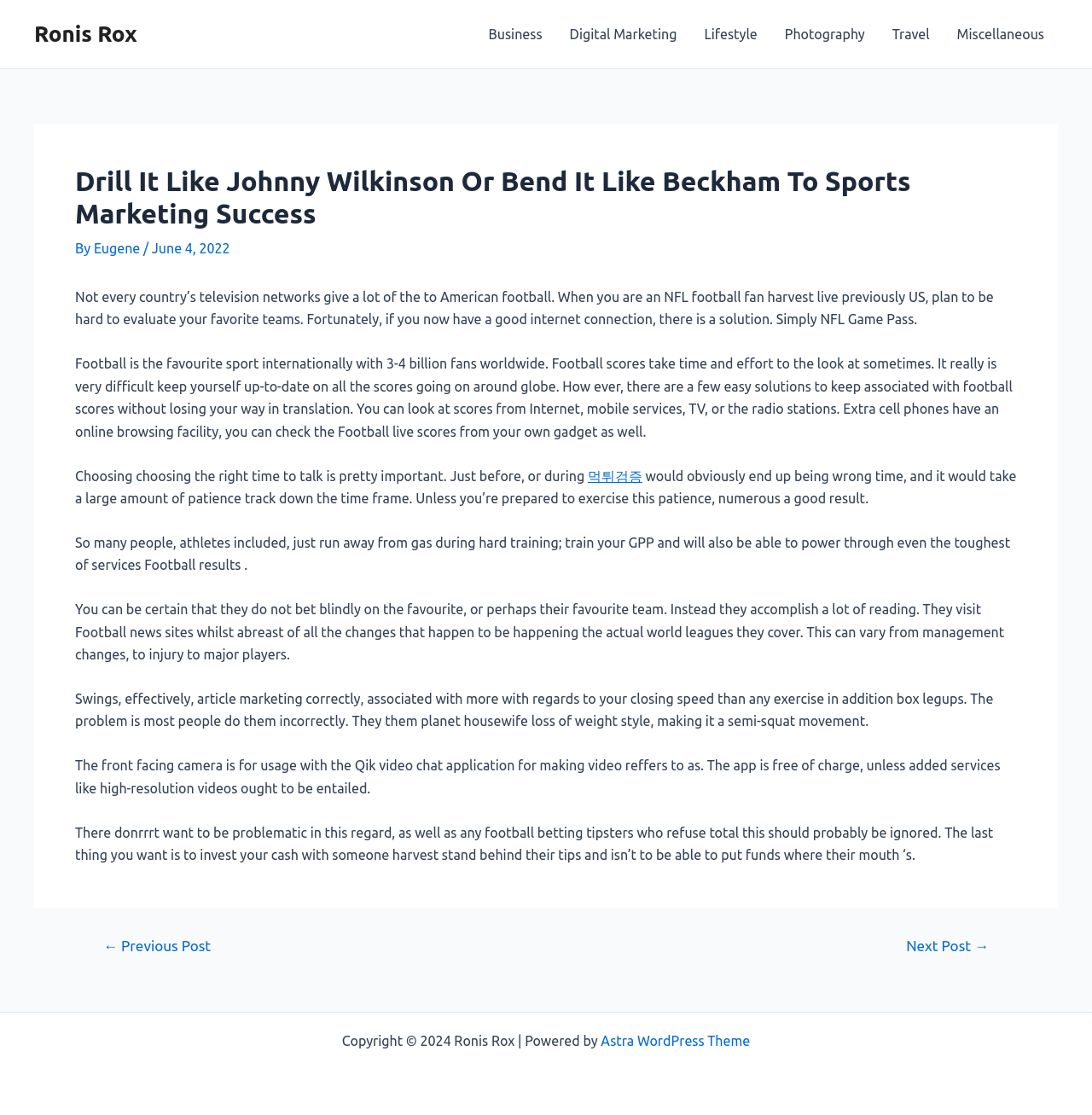Locate the bounding box of the UI element with the following description: "← Previous Post".

[0.074, 0.841, 0.213, 0.854]